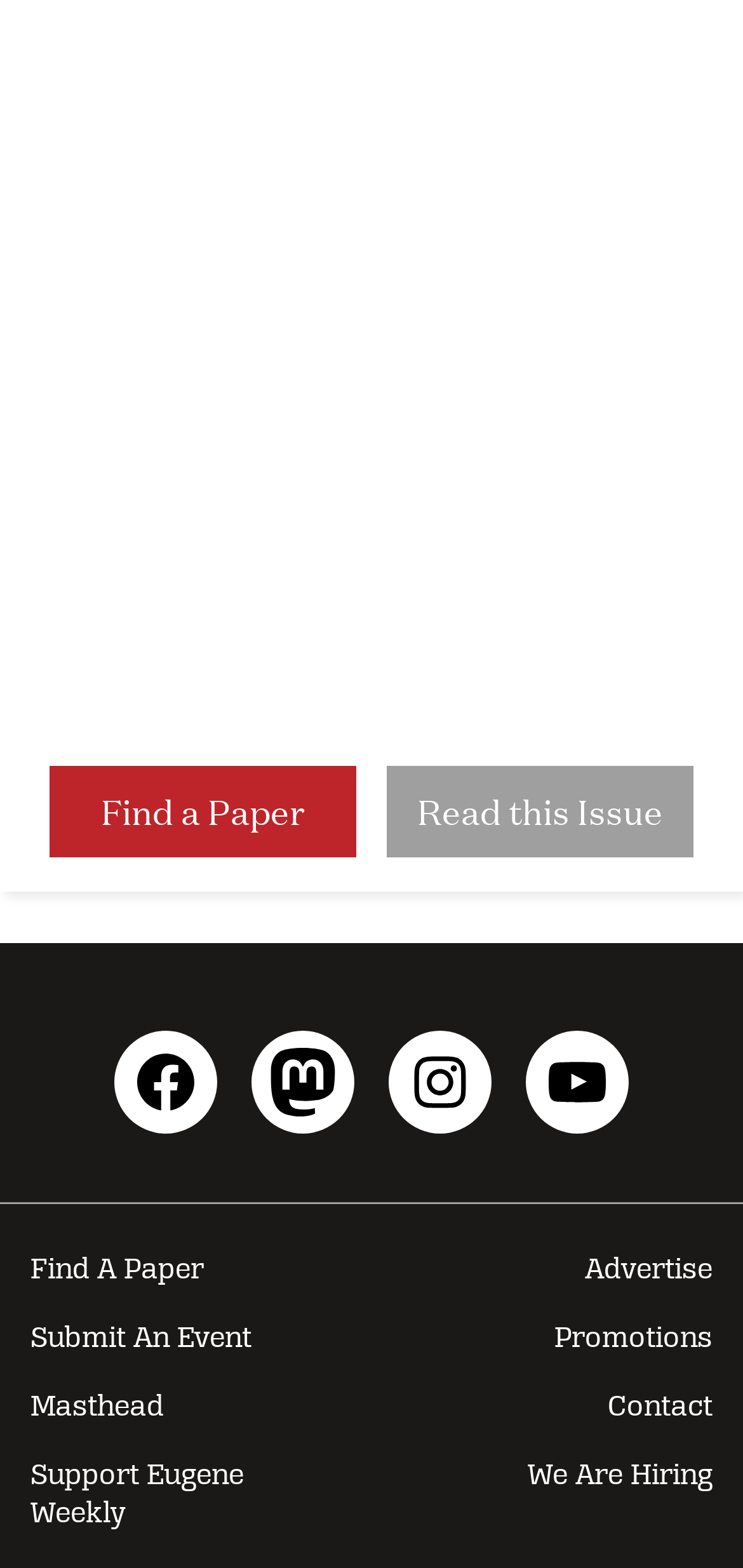Locate the bounding box coordinates of the element to click to perform the following action: 'Support Eugene Weekly'. The coordinates should be given as four float values between 0 and 1, in the form of [left, top, right, bottom].

[0.0, 0.919, 0.5, 0.987]